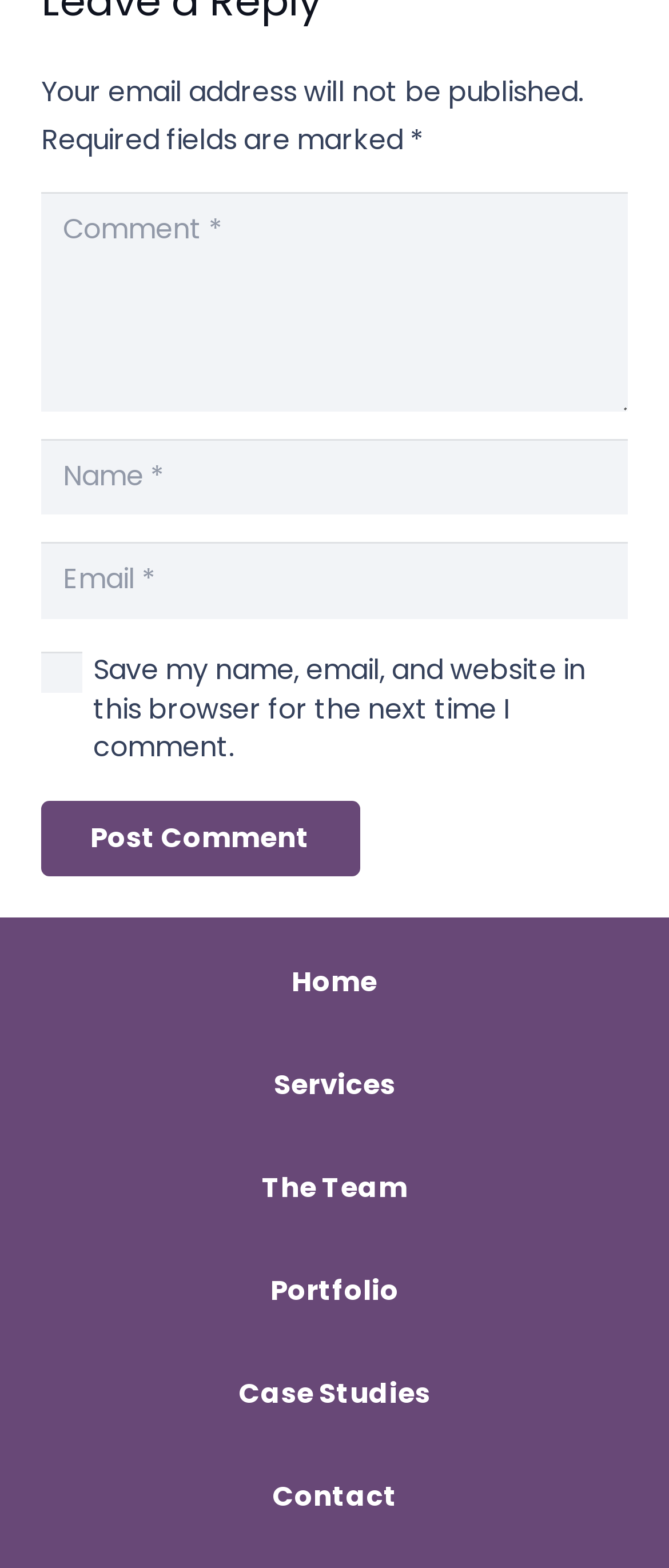What is the condition to proceed?
Based on the screenshot, provide a one-word or short-phrase response.

Agree with terms